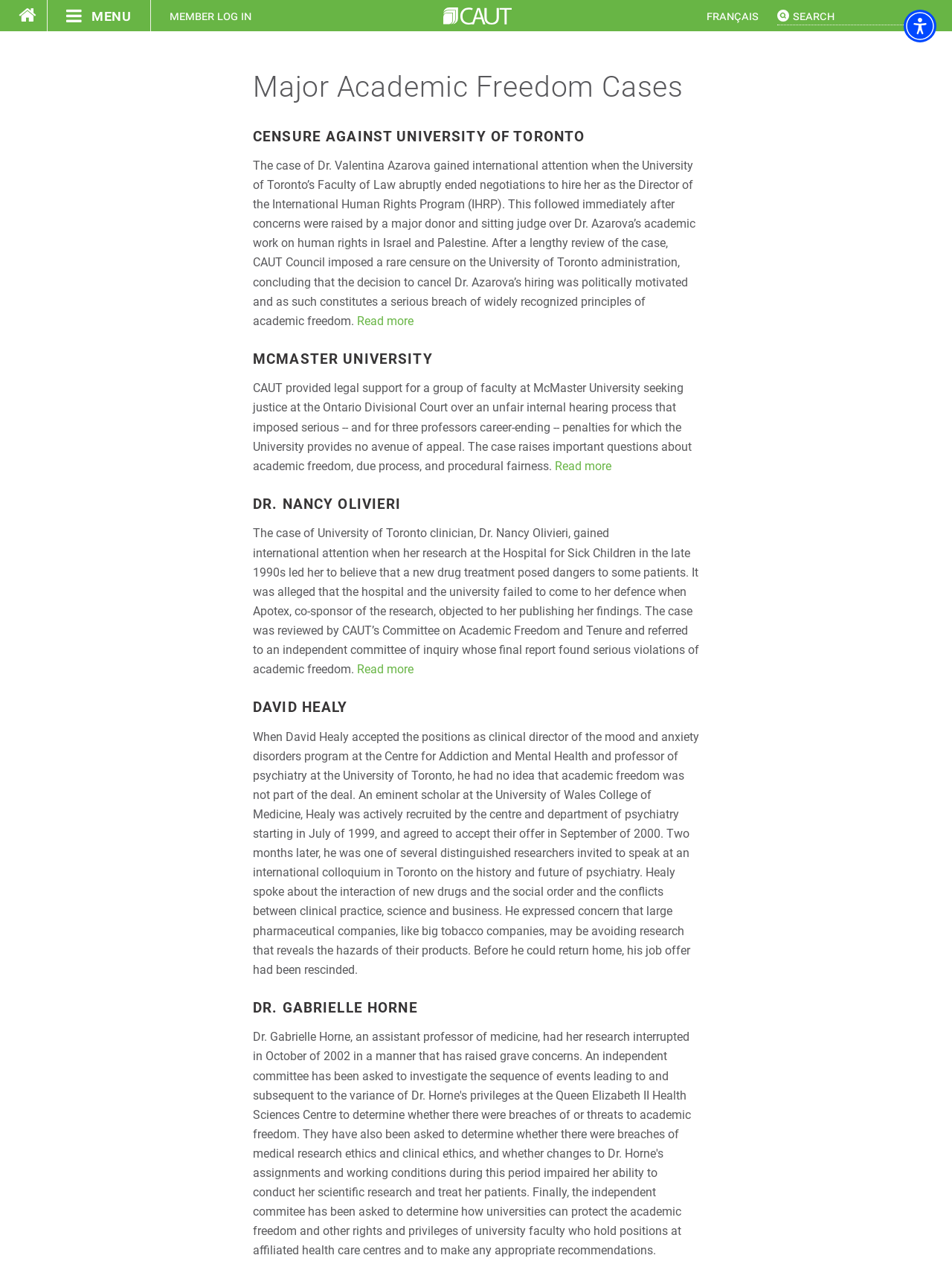Find the bounding box of the UI element described as: "Bulletin". The bounding box coordinates should be given as four float values between 0 and 1, i.e., [left, top, right, bottom].

[0.049, 0.025, 0.242, 0.085]